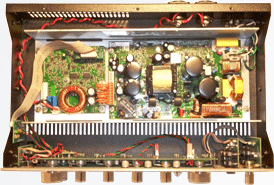What is the name of the company that specializes in high-end audio solutions?
Please provide a single word or phrase as the answer based on the screenshot.

Sound Audio Manufacturing, LLC